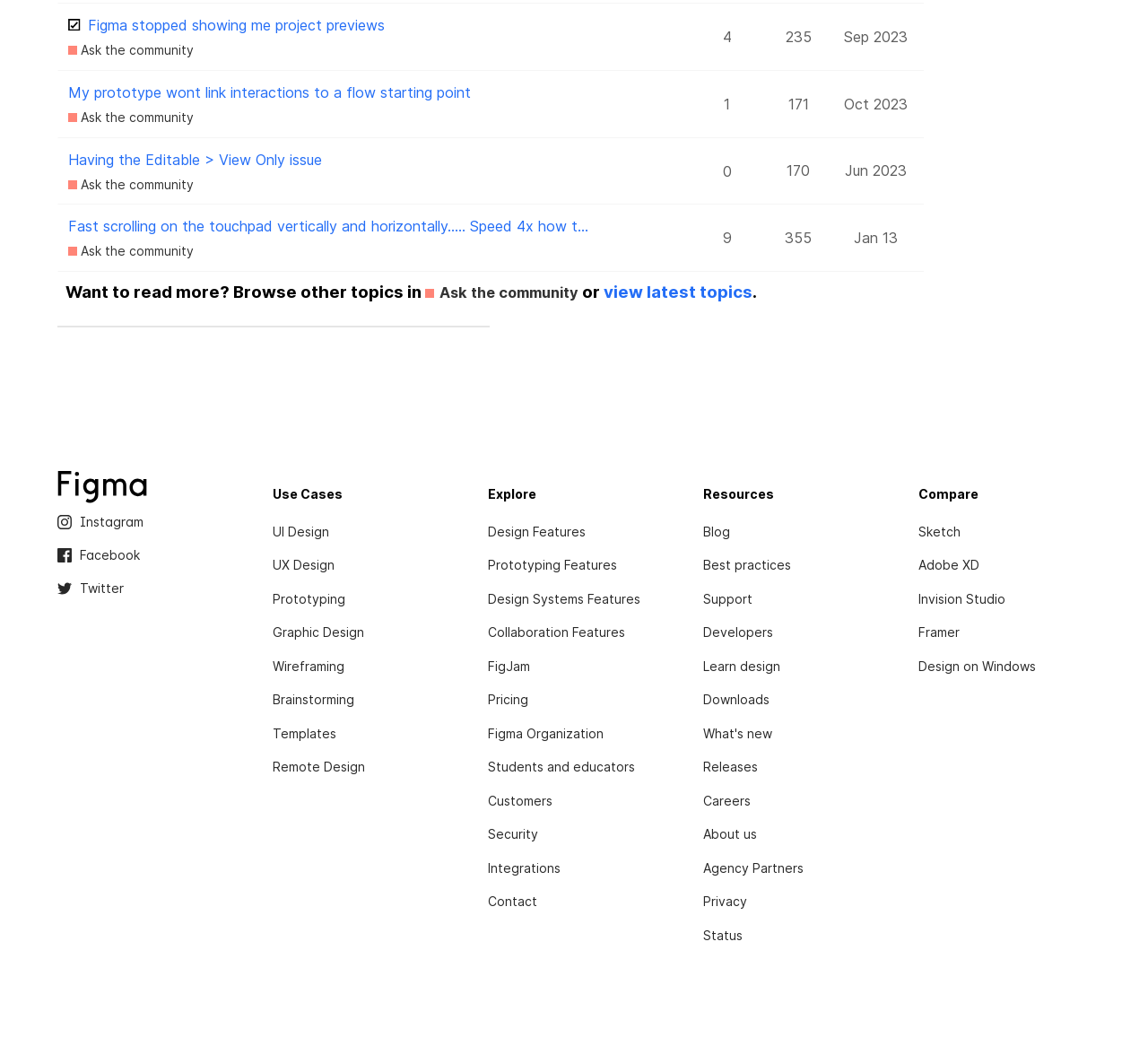Determine the bounding box coordinates for the clickable element to execute this instruction: "View latest topics". Provide the coordinates as four float numbers between 0 and 1, i.e., [left, top, right, bottom].

[0.526, 0.267, 0.655, 0.287]